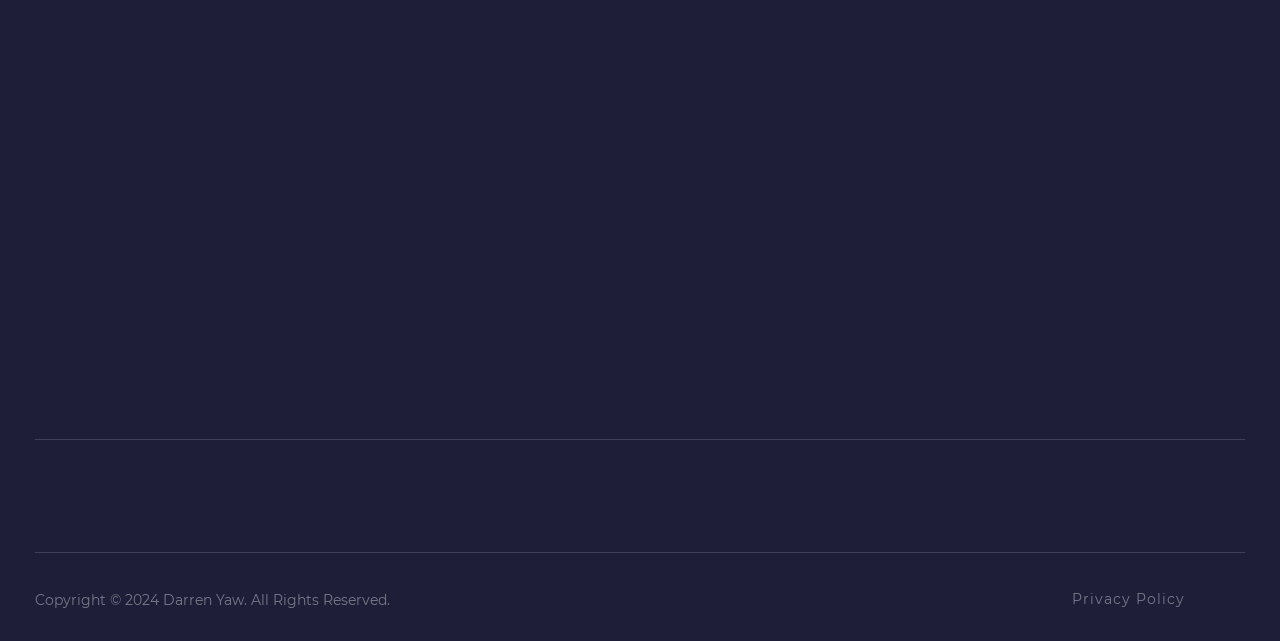What is the copyright year of this website?
Analyze the image and provide a thorough answer to the question.

The copyright information is mentioned at the bottom of the webpage as 'Copyright © 2024 Darren Yaw. All Rights Reserved.', which indicates that the copyright year is 2024.